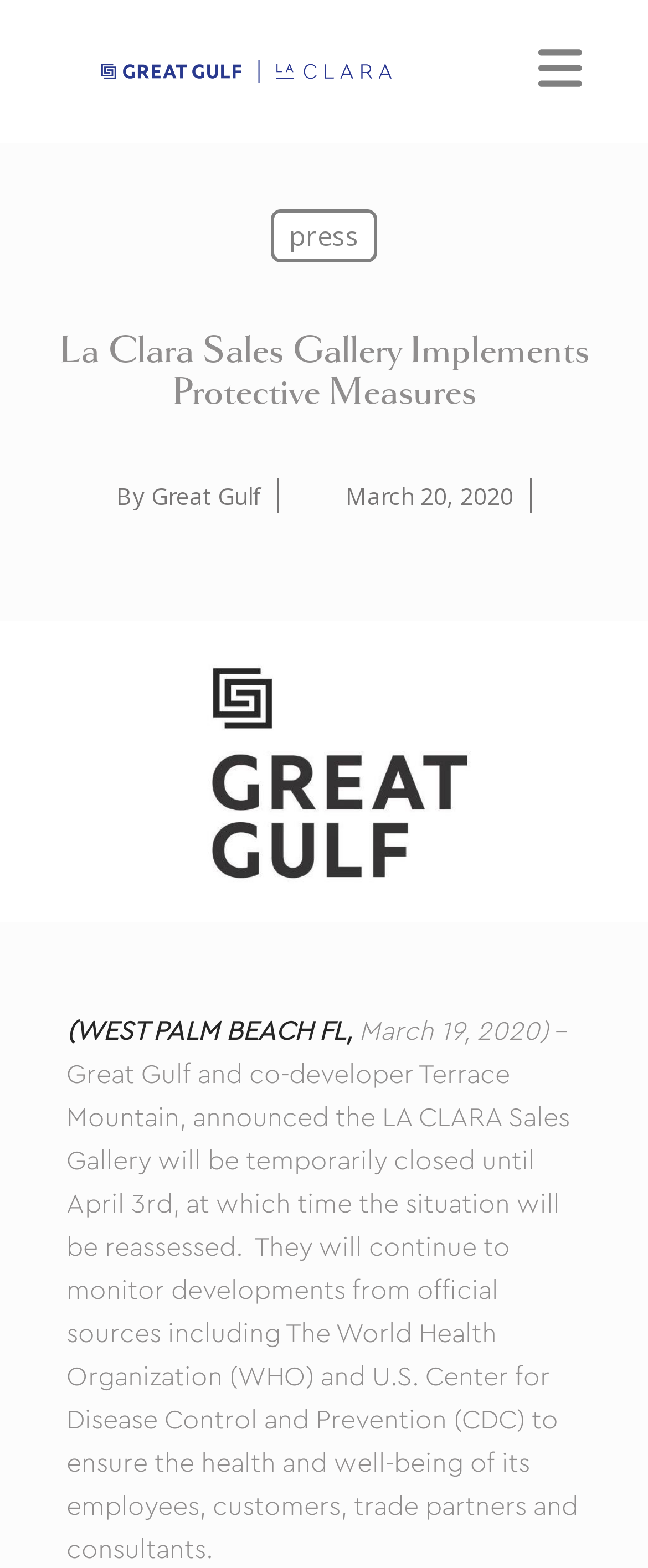Use a single word or phrase to respond to the question:
What is the name of the sales gallery mentioned in the article?

LA CLARA Sales Gallery